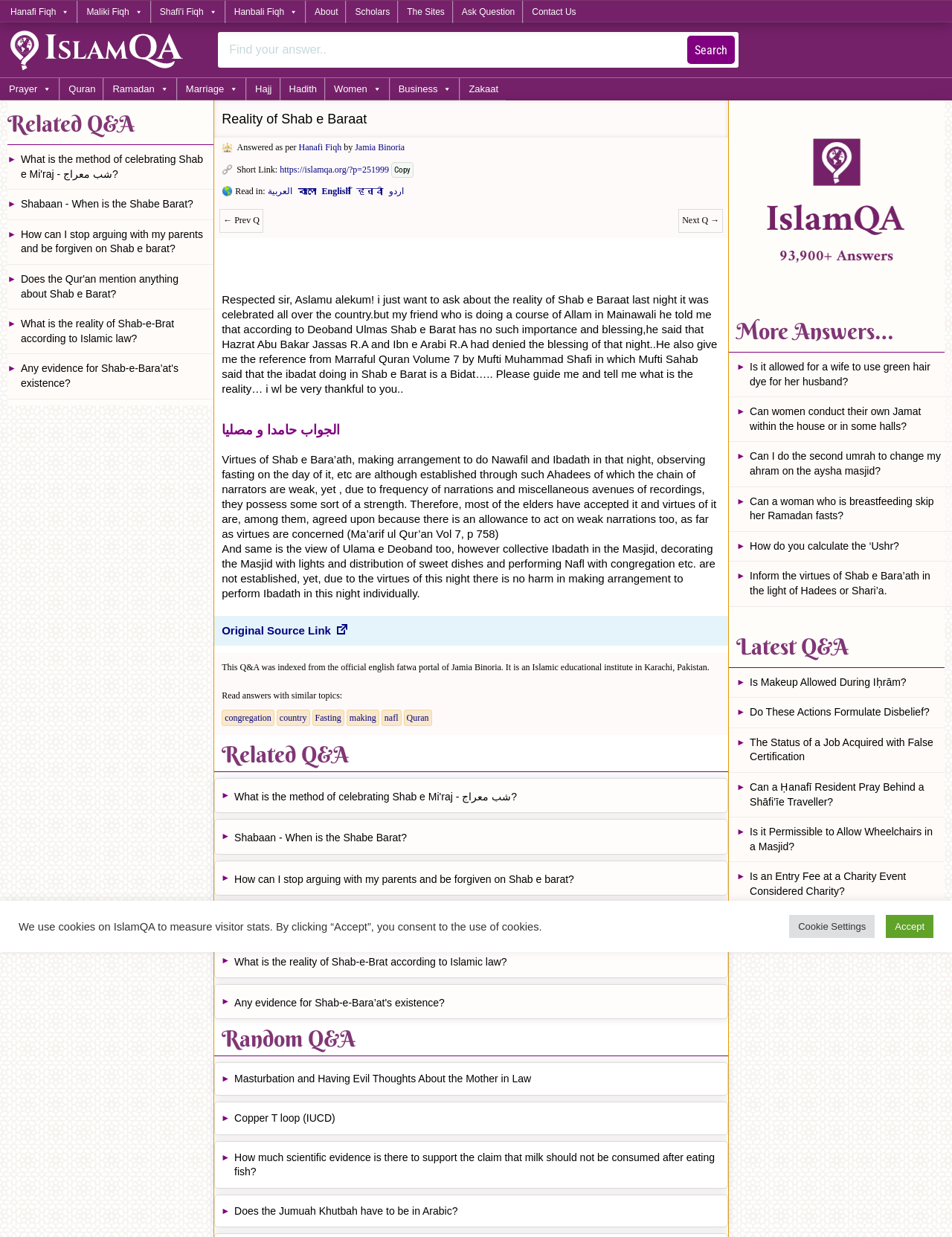What is the purpose of the 'Search' textbox?
Examine the image and give a concise answer in one word or a short phrase.

To search for questions